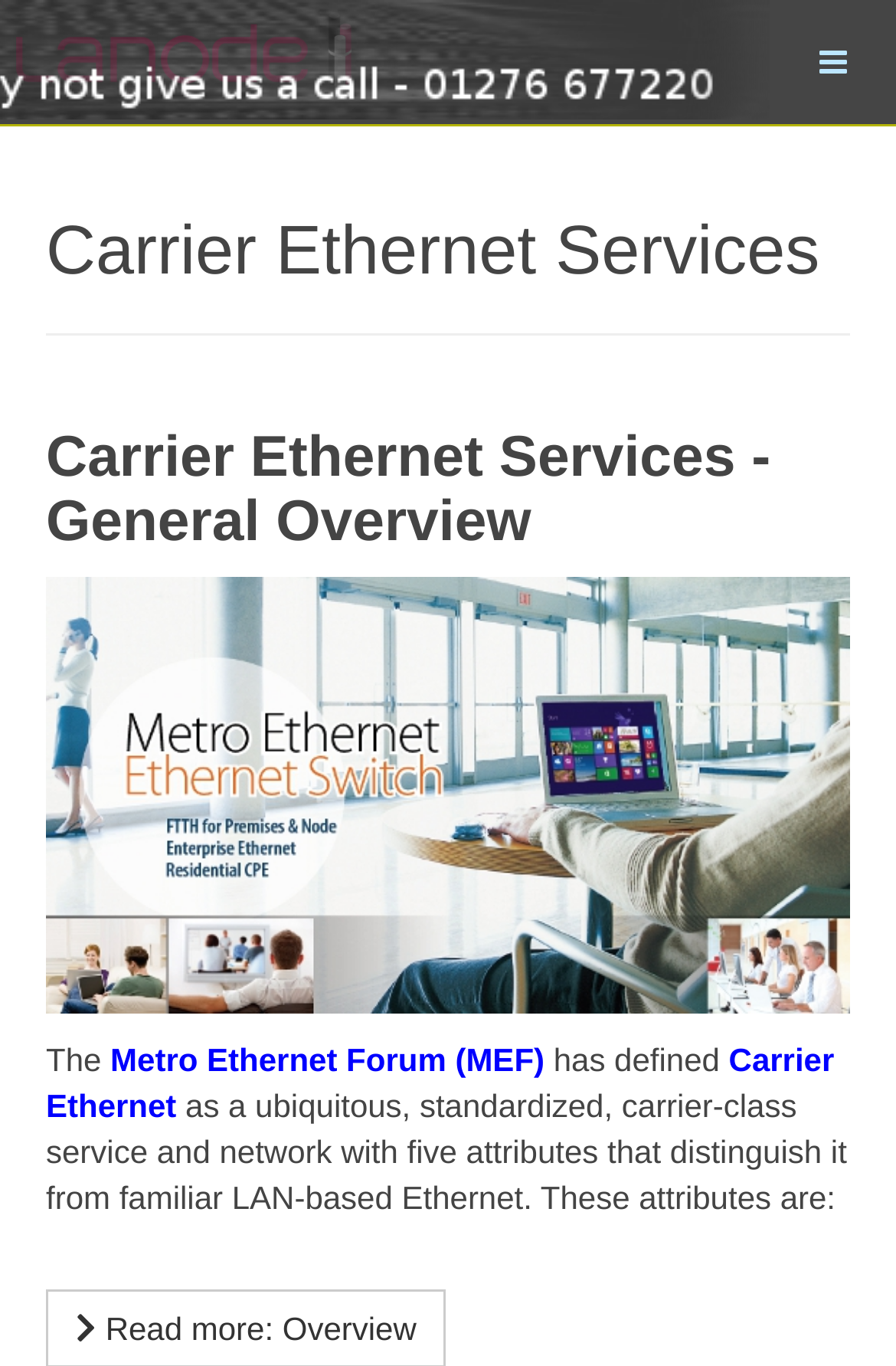Is there a button at the top right corner of the webpage?
Refer to the image and provide a detailed answer to the question.

There is a button at the top right corner of the webpage, which is indicated by the button element with the bounding box coordinates [0.859, 0.0, 1.0, 0.093].